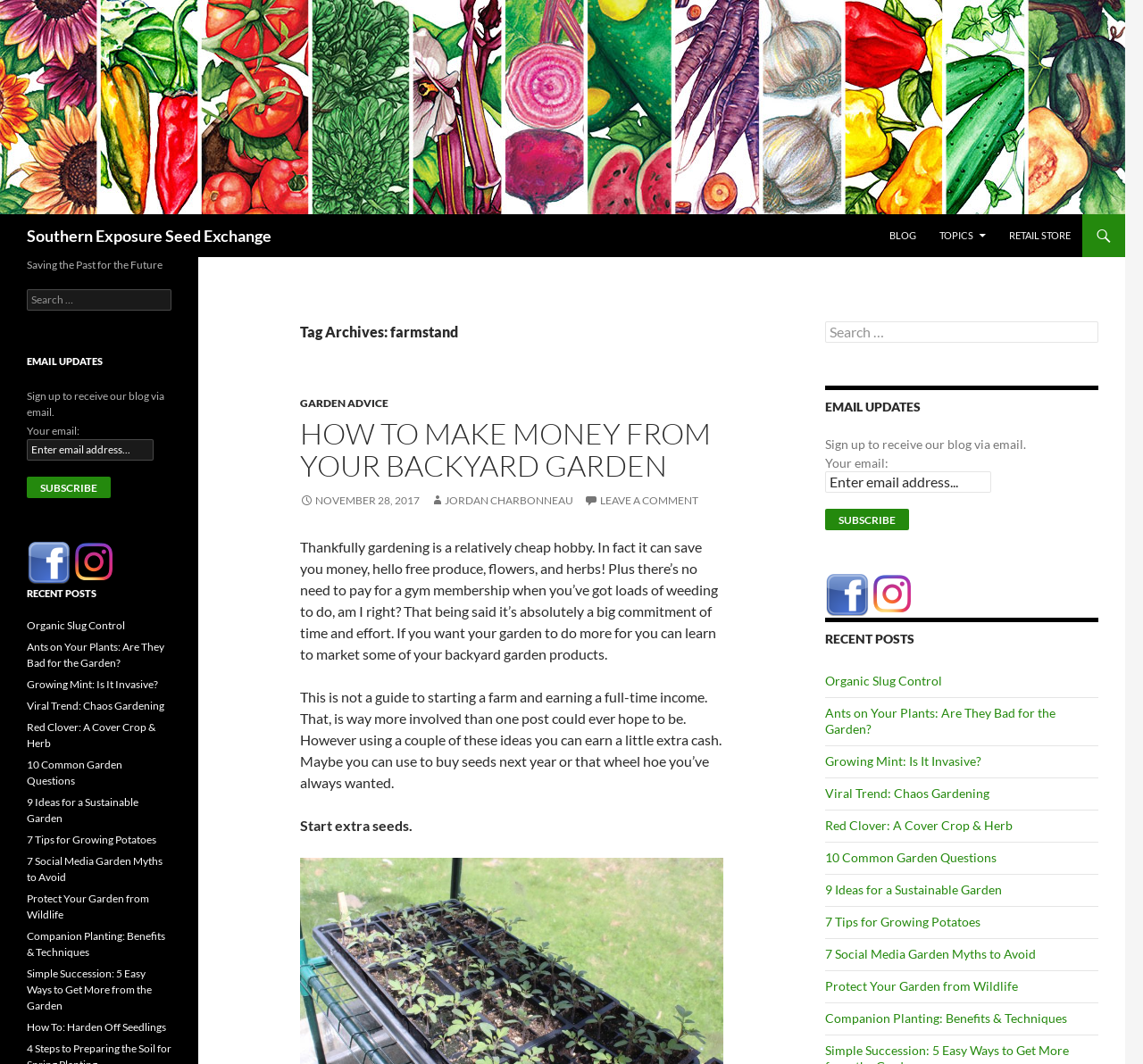Find the bounding box coordinates of the area that needs to be clicked in order to achieve the following instruction: "Subscribe to email updates". The coordinates should be specified as four float numbers between 0 and 1, i.e., [left, top, right, bottom].

[0.722, 0.478, 0.795, 0.498]